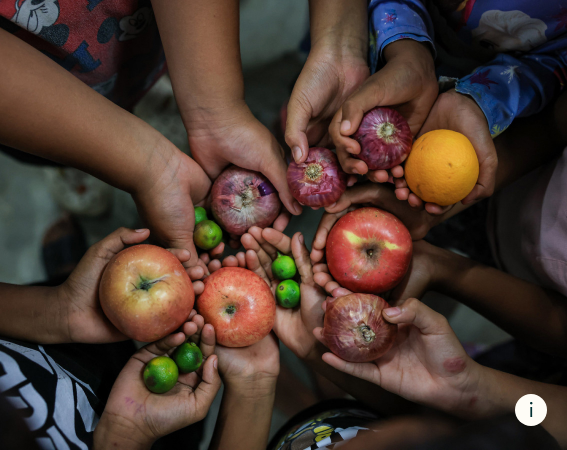Carefully observe the image and respond to the question with a detailed answer:
What is the paradox highlighted by the image?

The caption explains that the image highlights the paradox of food waste and hunger in the world, where, despite having enough food to feed everyone, significant portions are lost or wasted.